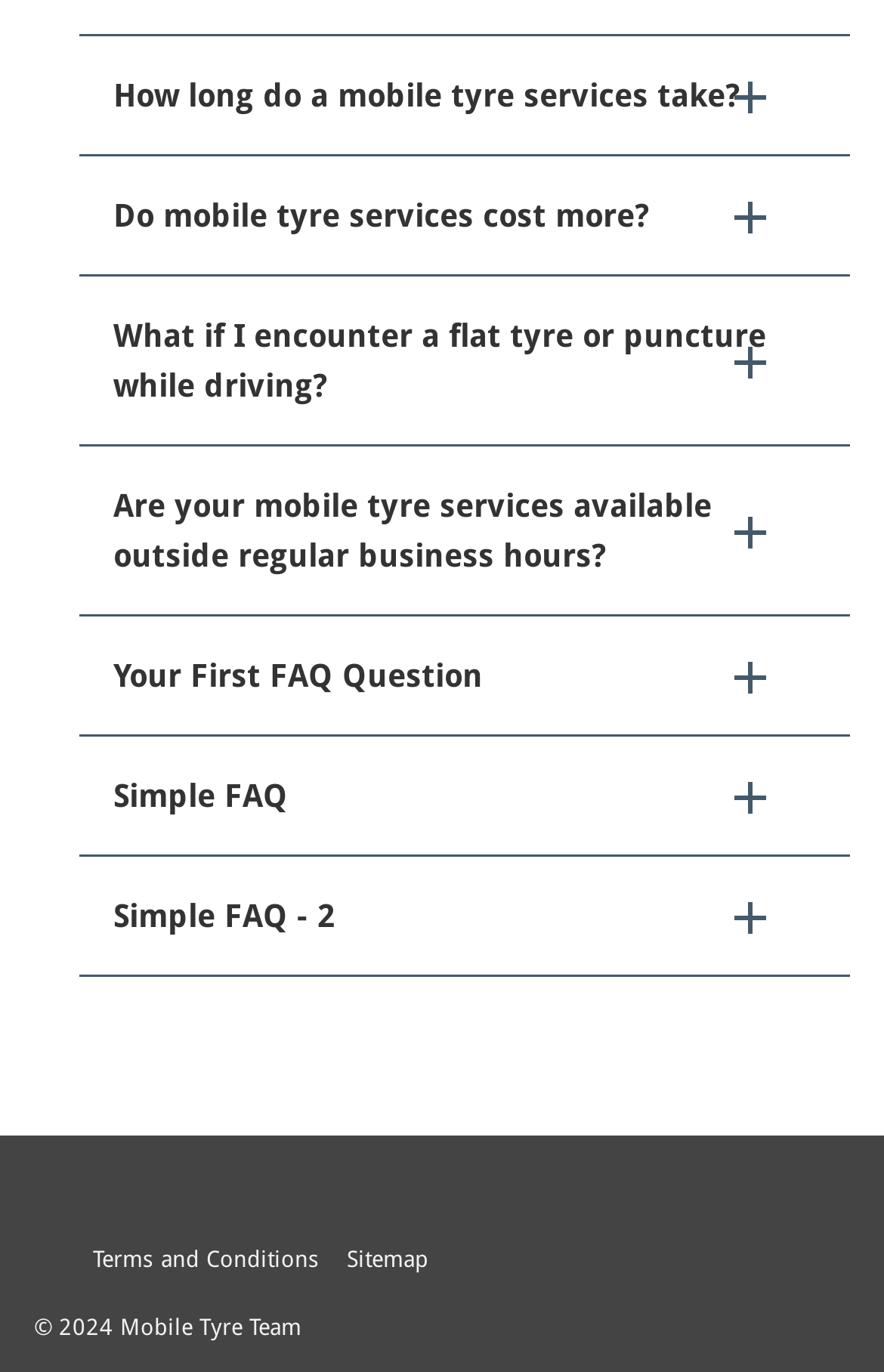What is the first FAQ question on the webpage?
Using the visual information, reply with a single word or short phrase.

How long do a mobile tyre services take?